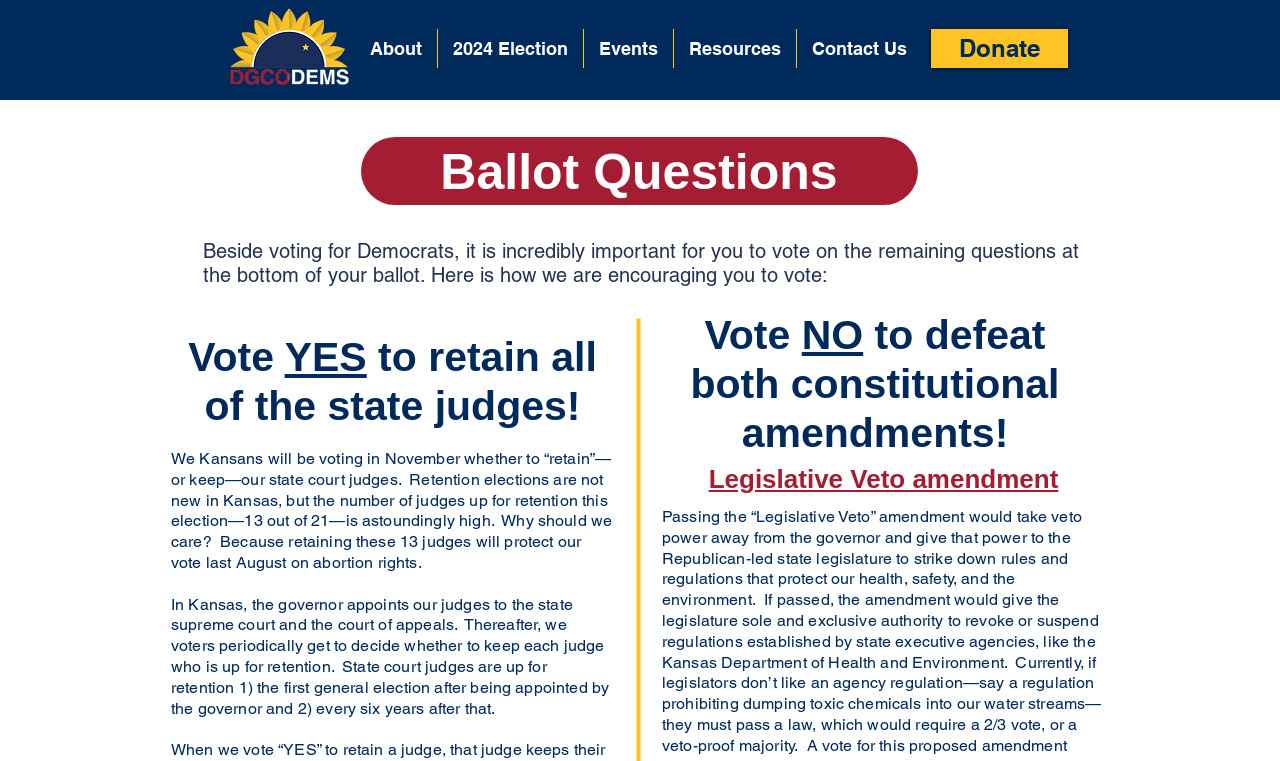What is the recommended vote for state judges?
Please provide a single word or phrase in response based on the screenshot.

YES